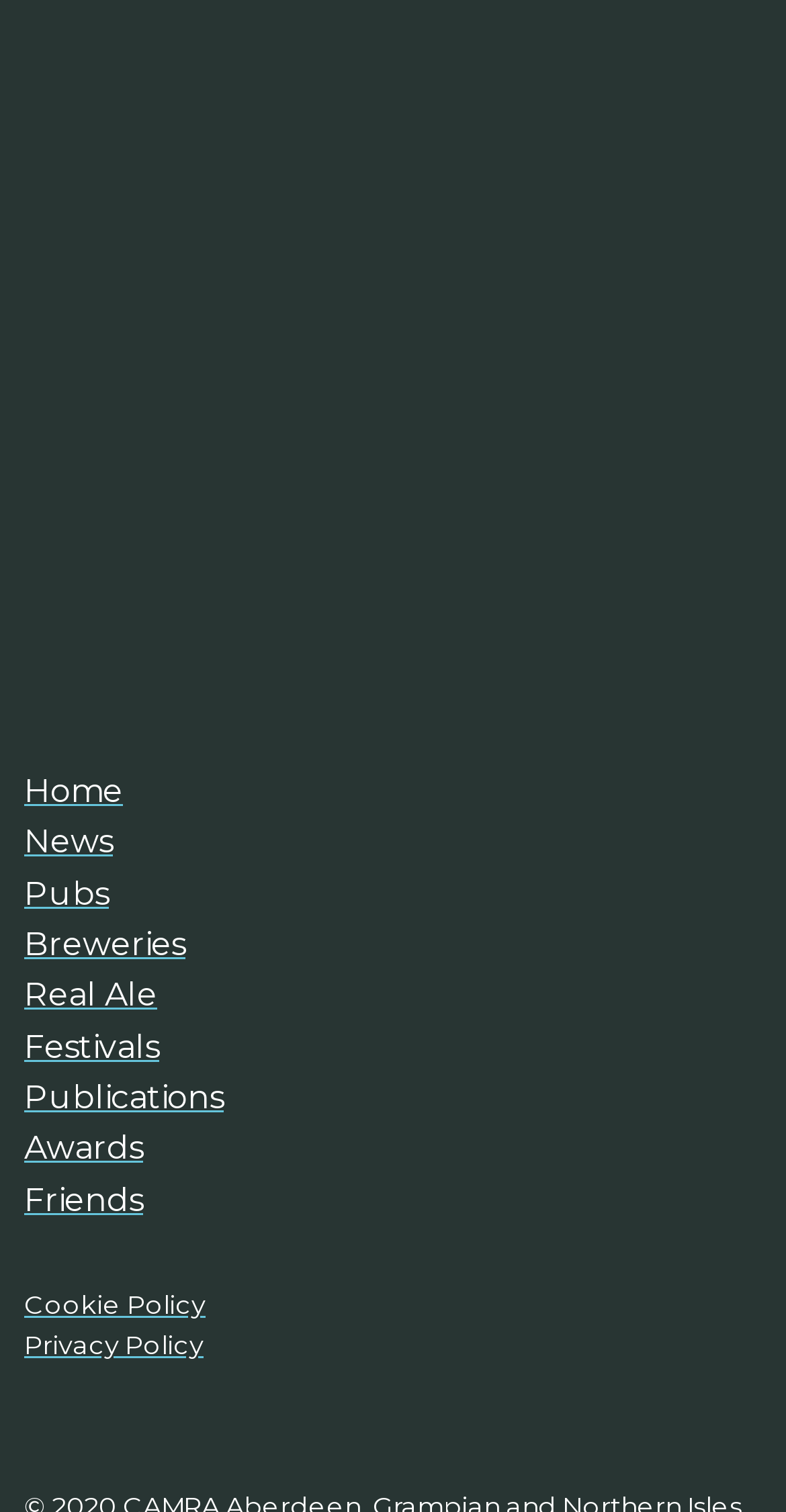Locate the bounding box coordinates of the element that should be clicked to execute the following instruction: "Nominate a pub for the Pub of the Year award".

[0.103, 0.328, 0.541, 0.393]